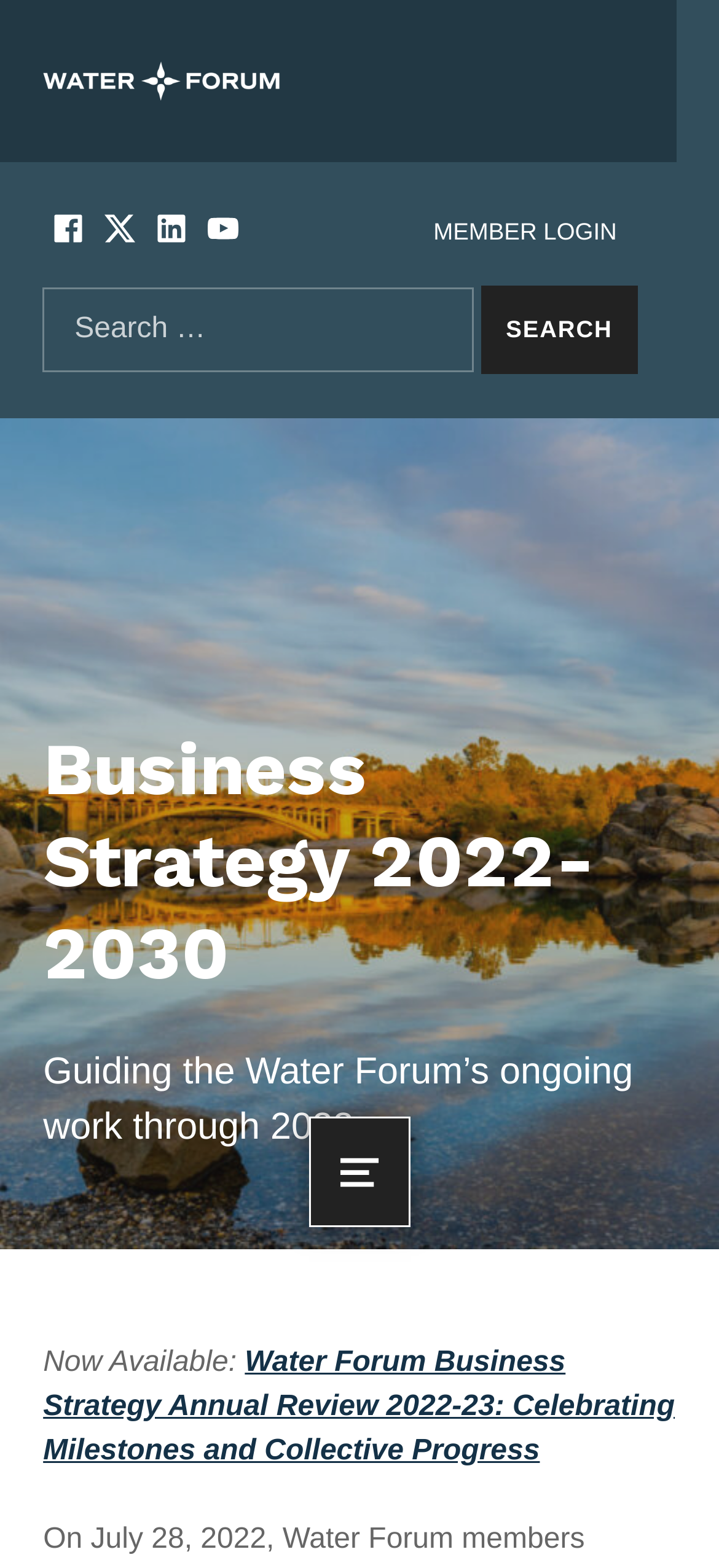Extract the bounding box for the UI element that matches this description: "Facebook".

[0.06, 0.132, 0.132, 0.162]